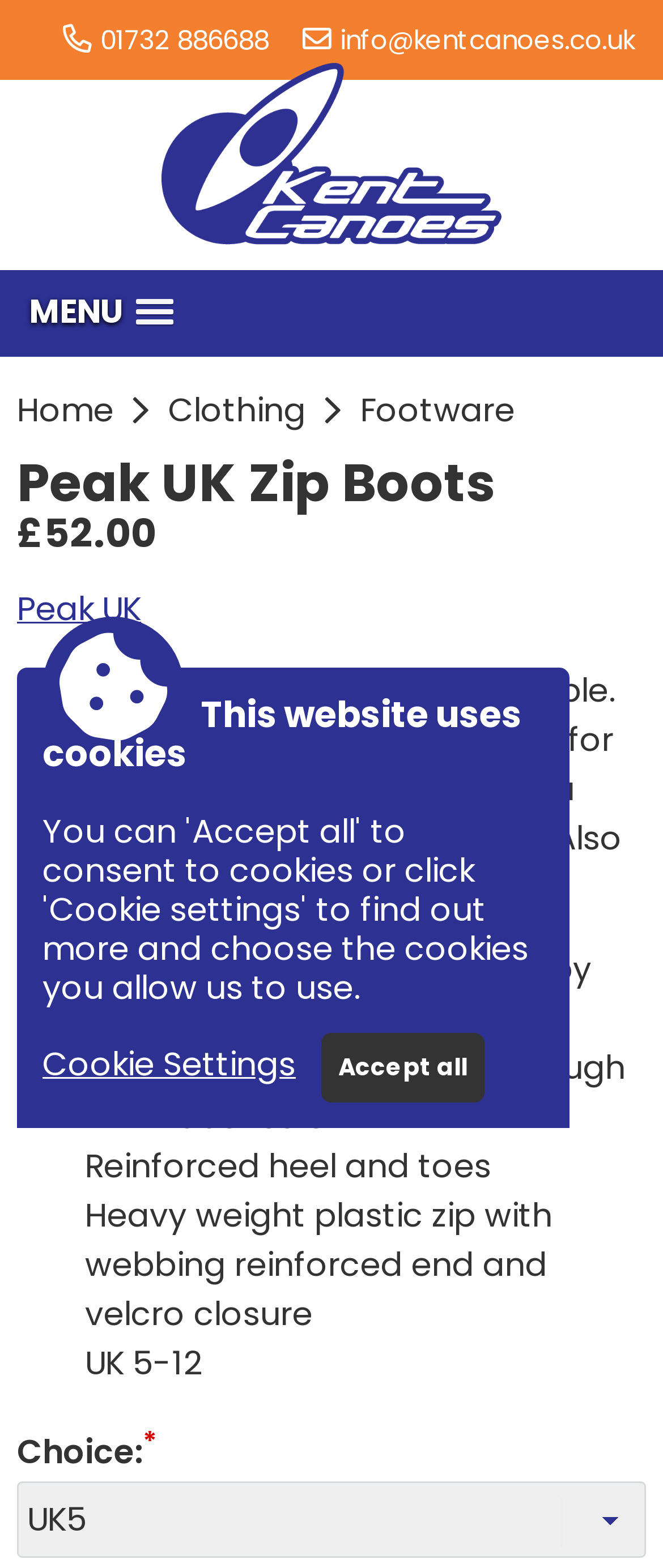What is the material of the Zip Boot's sole?
Refer to the image and answer the question using a single word or phrase.

AO rubber